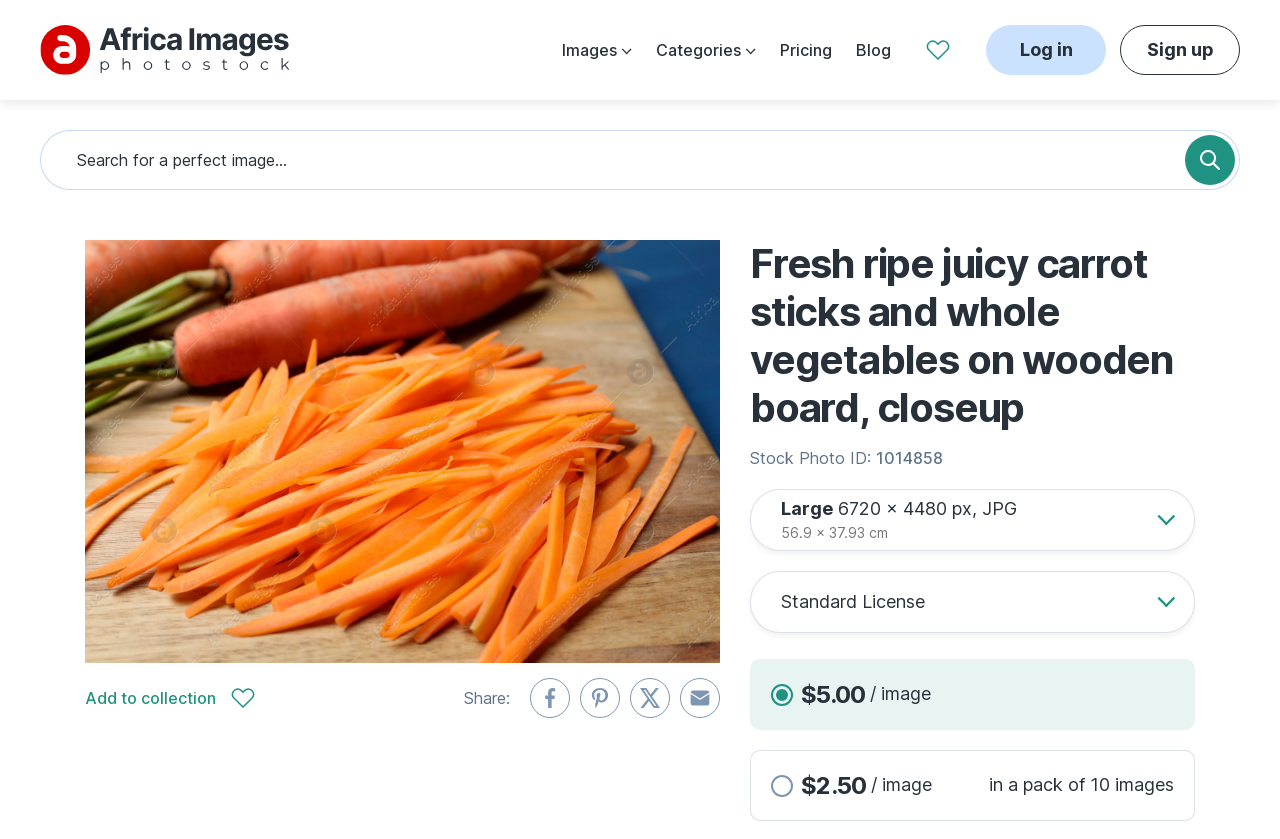Look at the image and write a detailed answer to the question: 
What is the theme of the image?

The theme of the image can be inferred by looking at the image itself, which shows fresh ripe juicy carrot sticks and whole vegetables on a wooden board, closeup.